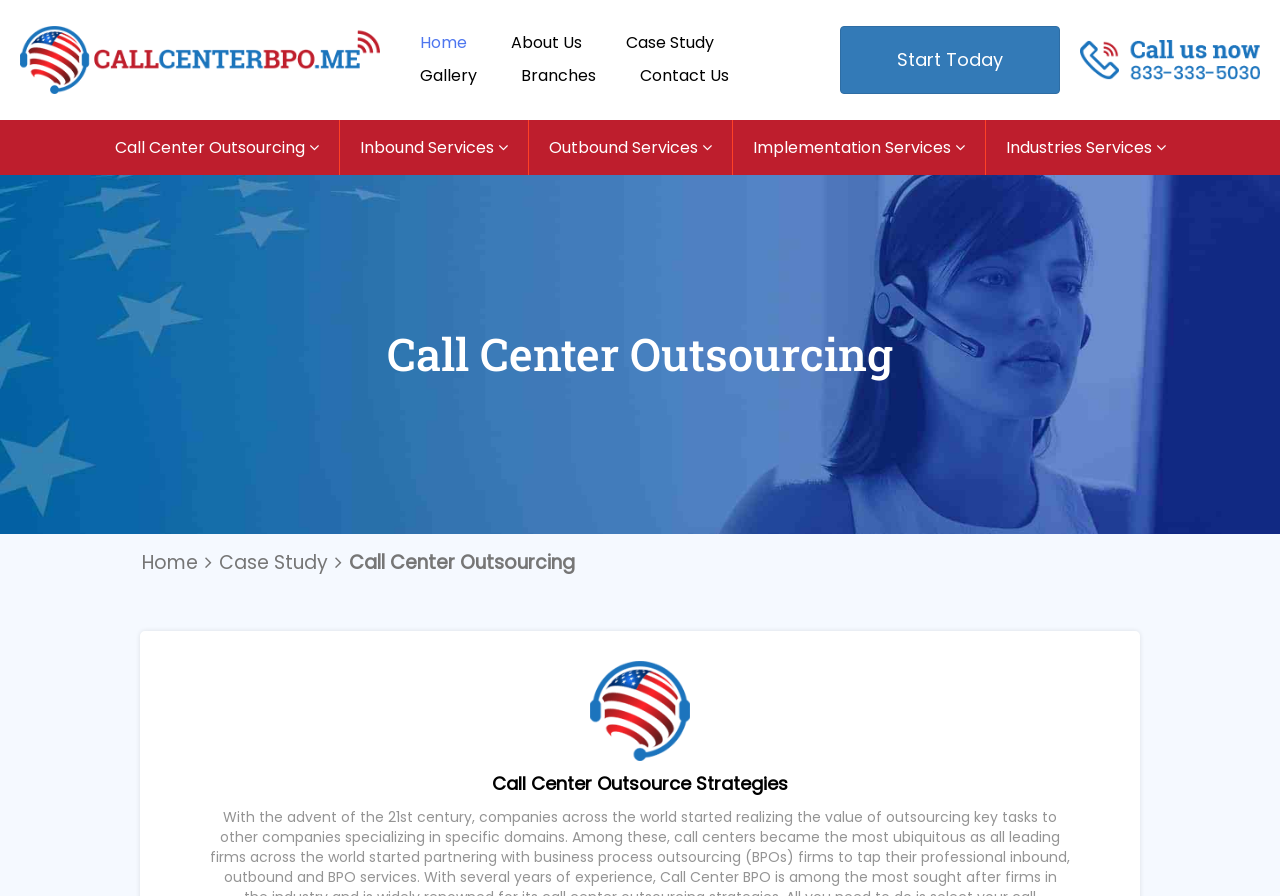Review the image closely and give a comprehensive answer to the question: What is the second service listed?

I looked at the static text elements and found that the second service listed is 'Inbound Services', which is located at coordinates [0.281, 0.152, 0.389, 0.177].